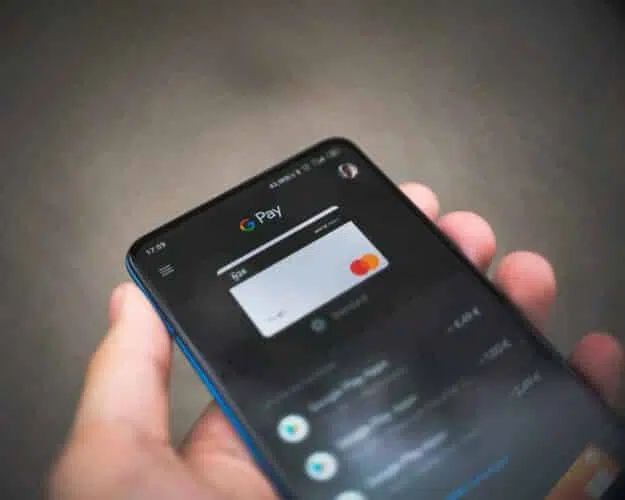What is the benefit of mobile payment solutions?
Please provide a single word or phrase based on the screenshot.

Streamline the payment process